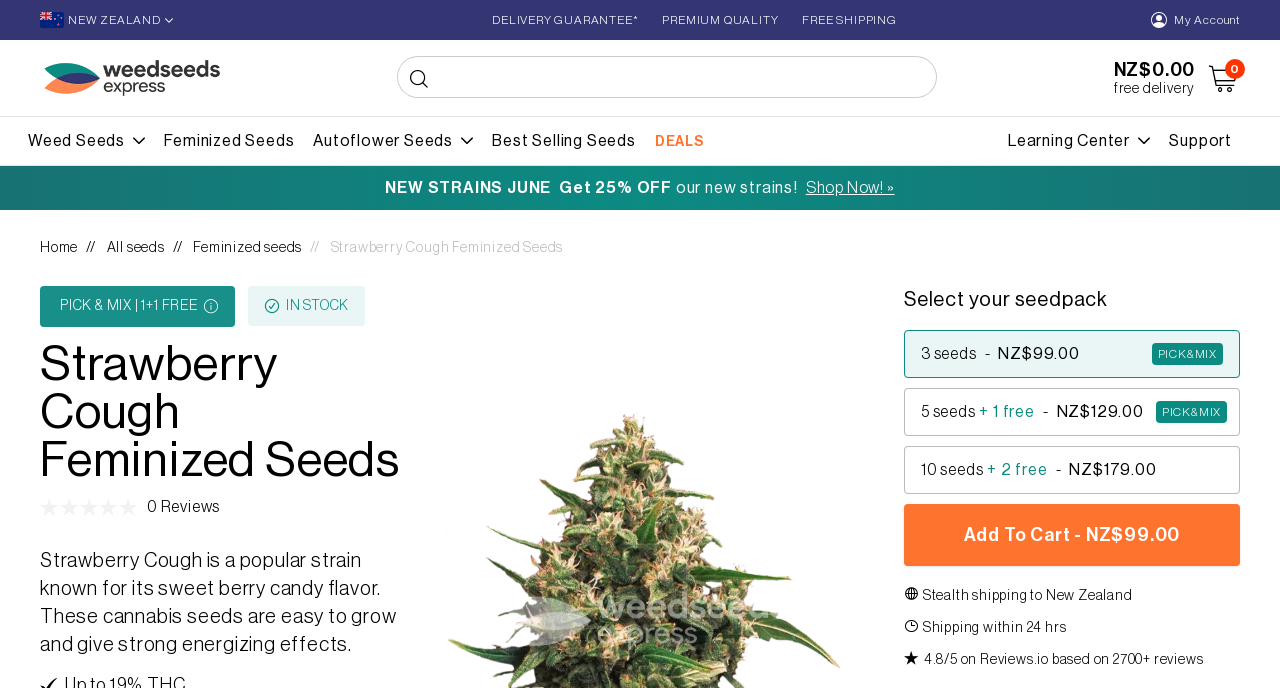Please determine the primary heading and provide its text.

Strawberry Cough Feminized Seeds